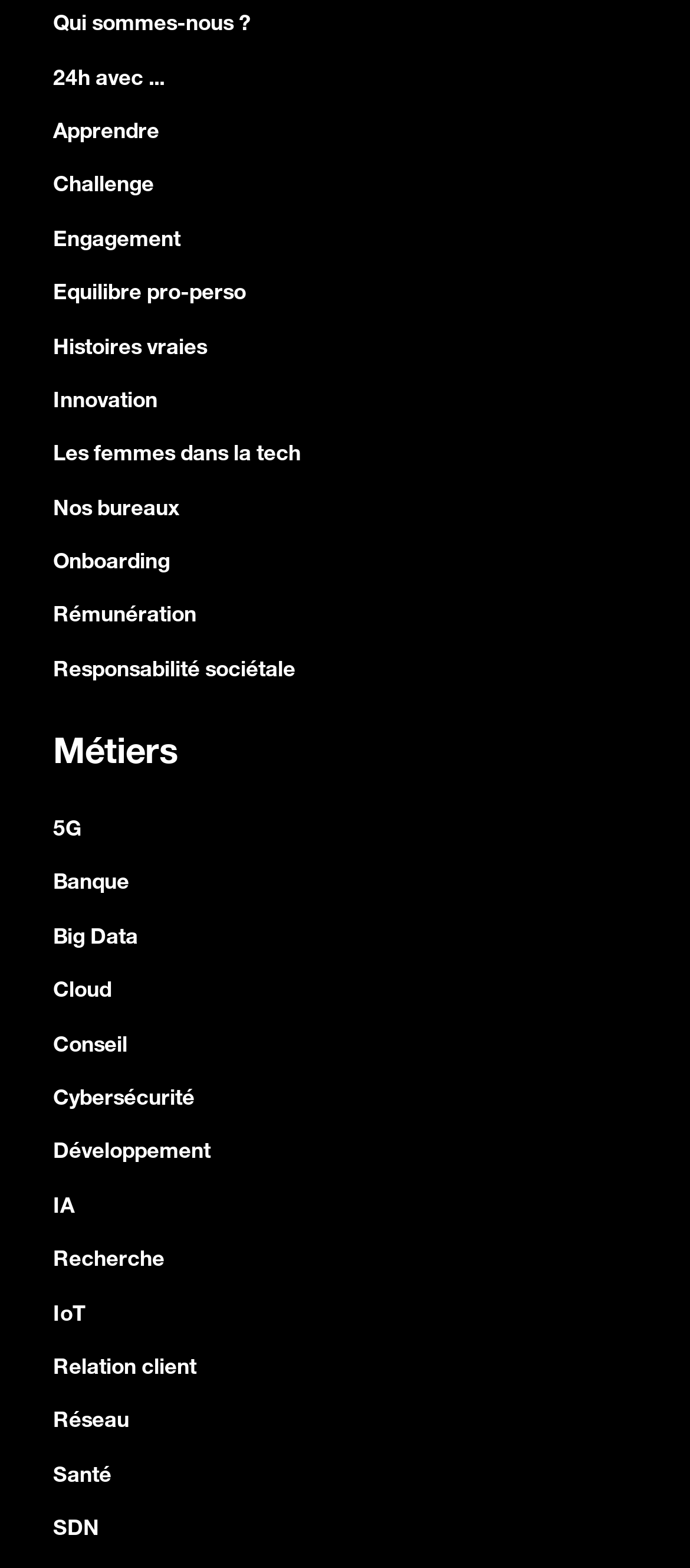Please specify the bounding box coordinates of the area that should be clicked to accomplish the following instruction: "Discover 'Les femmes dans la tech'". The coordinates should consist of four float numbers between 0 and 1, i.e., [left, top, right, bottom].

[0.077, 0.272, 0.923, 0.305]